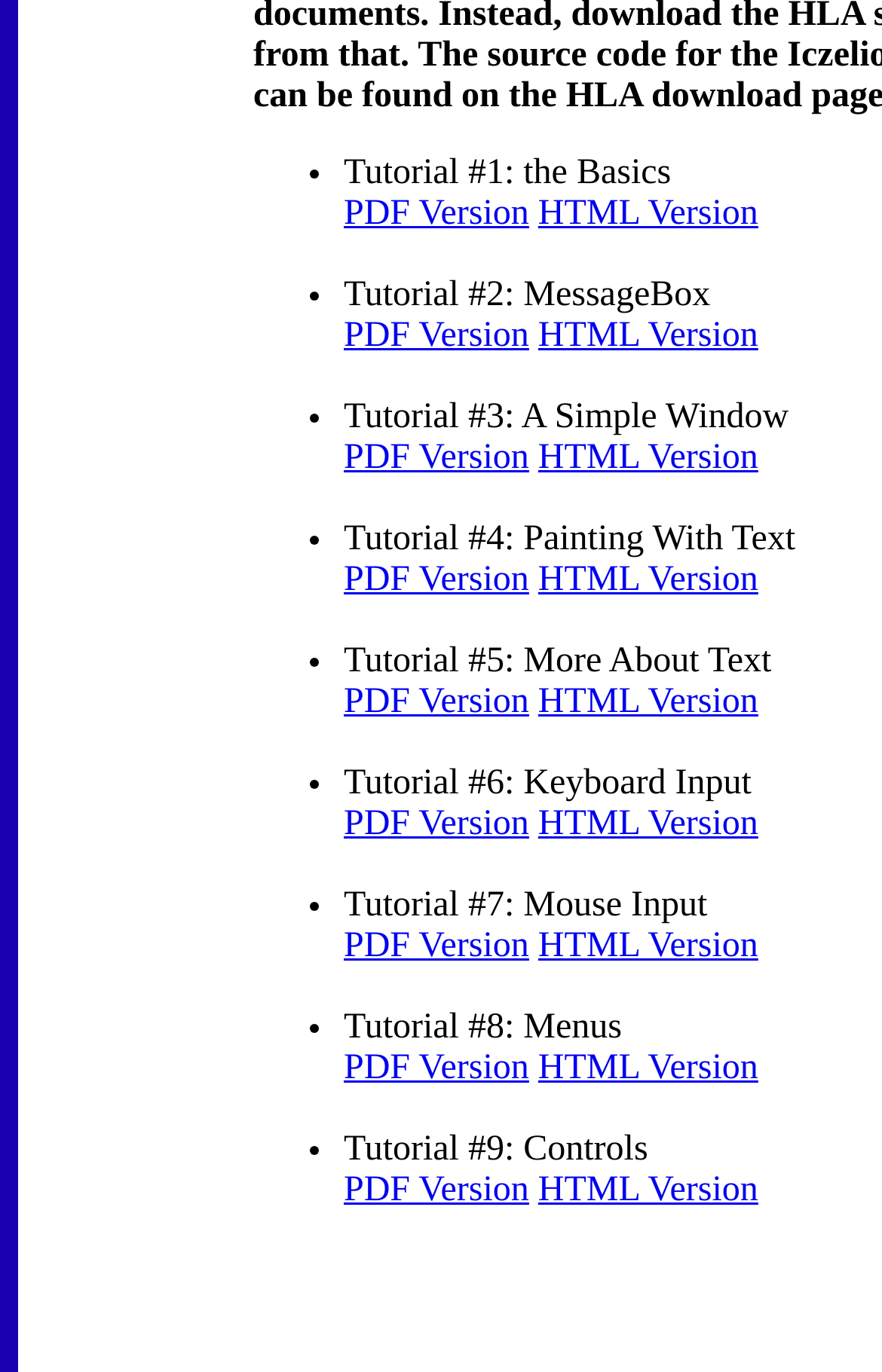Extract the bounding box coordinates for the UI element described as: "PDF Version".

[0.39, 0.409, 0.6, 0.437]